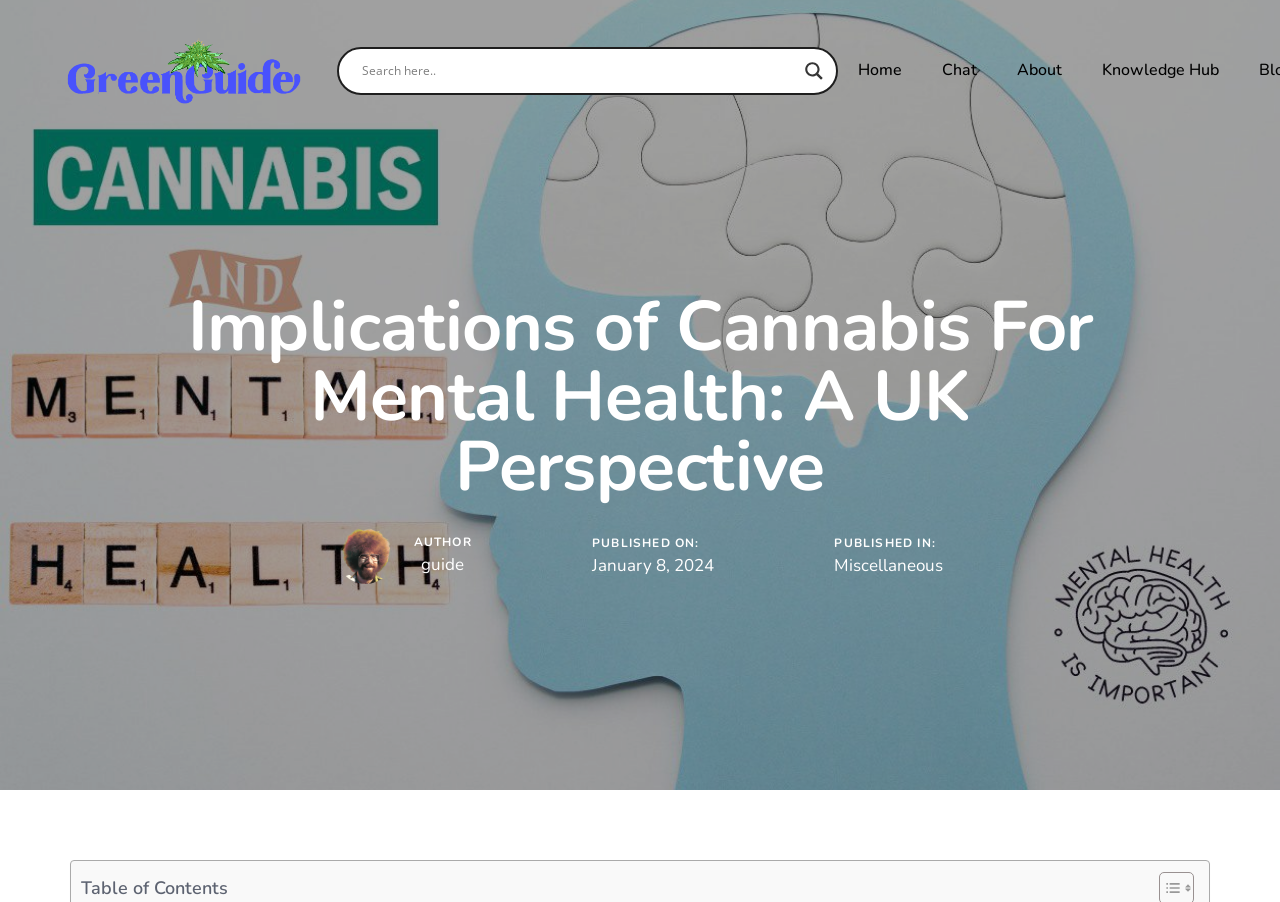Provide a one-word or brief phrase answer to the question:
What is the logo of the website?

GreenGuide